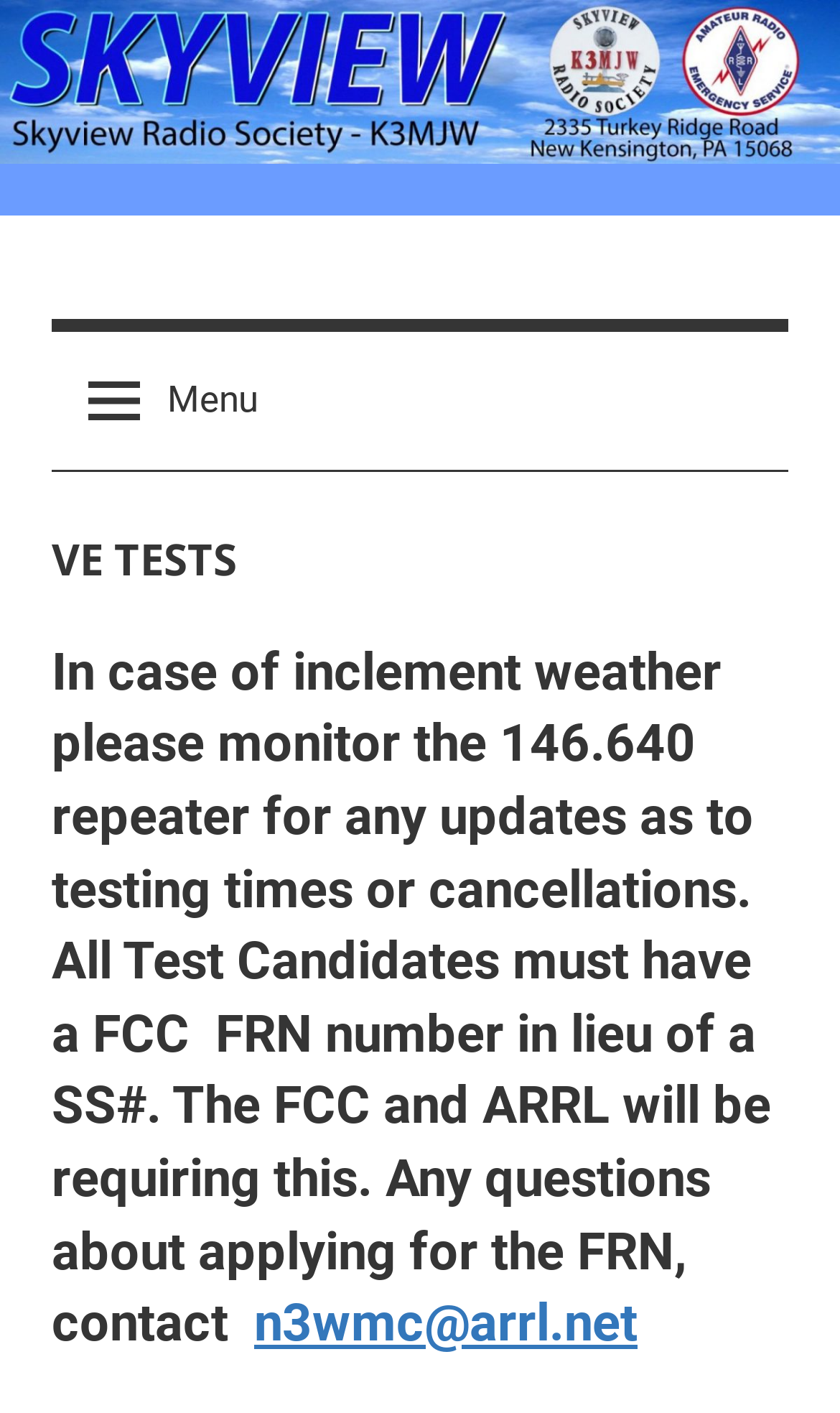Please provide the bounding box coordinate of the region that matches the element description: Skyview Radio. Coordinates should be in the format (top-left x, top-left y, bottom-right x, bottom-right y) and all values should be between 0 and 1.

[0.062, 0.189, 0.433, 0.341]